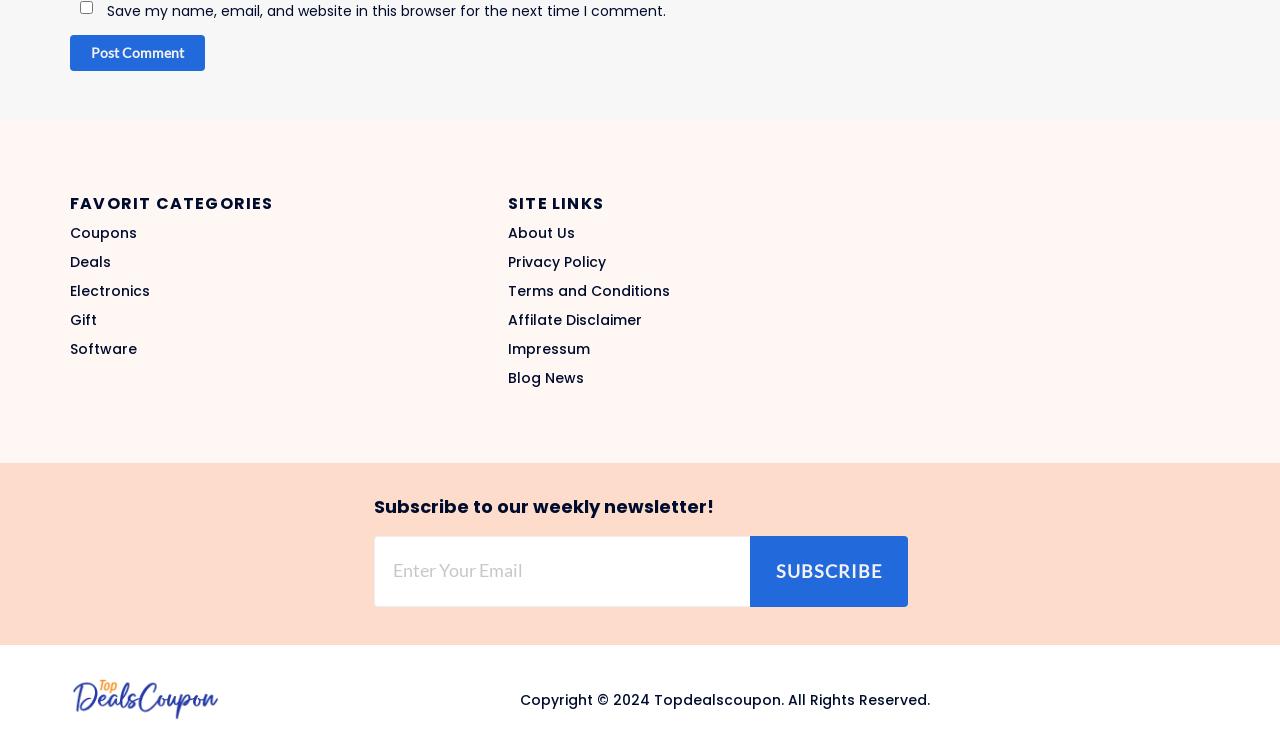Extract the bounding box coordinates of the UI element described by: "Terms and Conditions". The coordinates should include four float numbers ranging from 0 to 1, e.g., [left, top, right, bottom].

[0.397, 0.37, 0.66, 0.407]